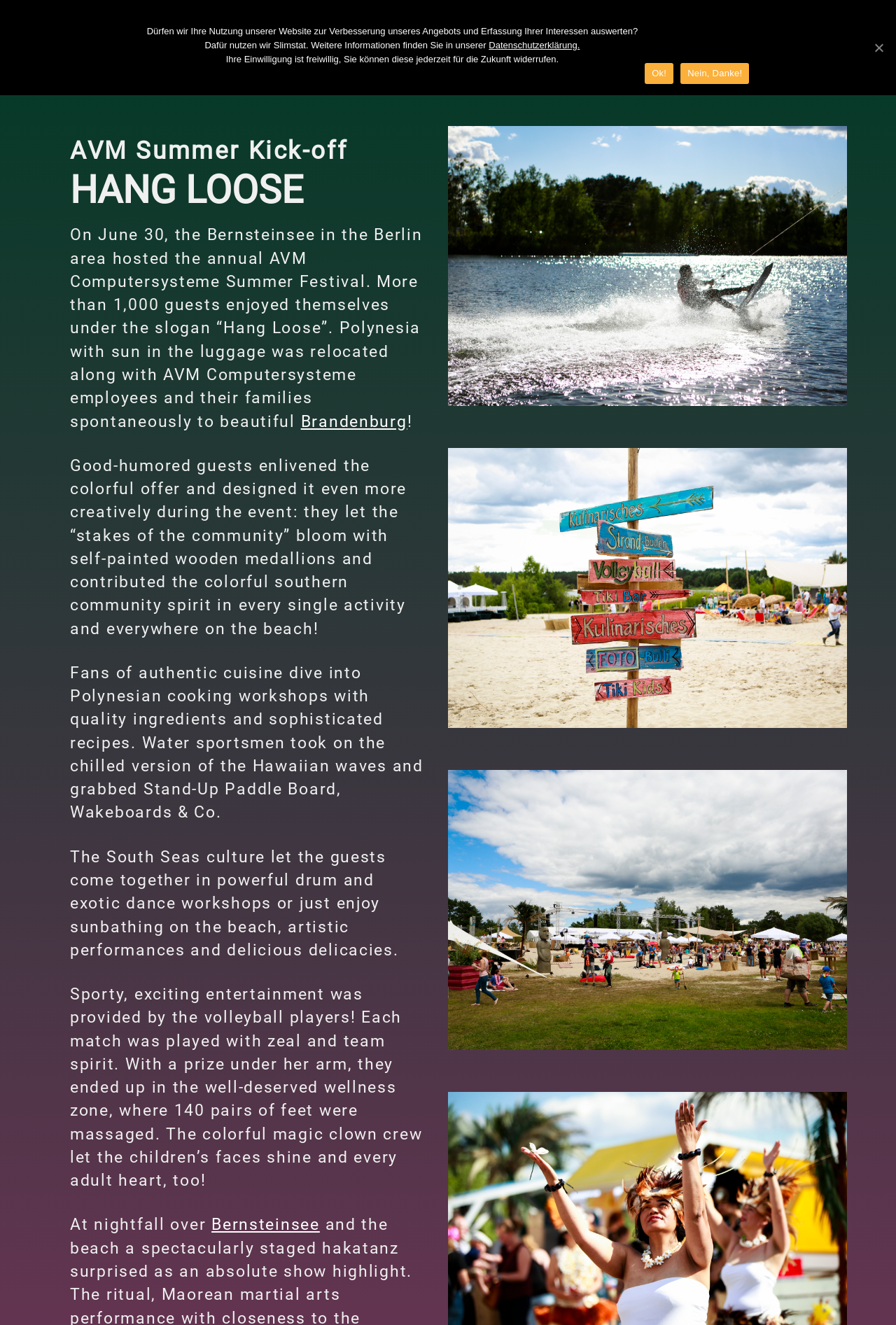Illustrate the webpage's structure and main components comprehensively.

This webpage is about AVM Computersysteme's Summer Festival 2018, which was held at Bernsteinsee in the Berlin area. The festival was organized in collaboration with prio Event Management. 

At the top left of the page, there is an image of the prio Event Management GmbH logo. Next to it, there are two language options, "English" and "Deutsch", which are links. 

On the top right, there is a layout table with a "Menu" static text and a link. 

Below the language options, there is a heading "AVM Summer Kick-off" followed by another heading "HANG LOOSE". 

The main content of the page is a series of paragraphs describing the Summer Festival. The first paragraph explains that over 1,000 guests attended the festival, which was held under the slogan "Hang Loose". 

The following paragraphs describe the various activities and events that took place during the festival, including Polynesian cooking workshops, water sports, drum and dance workshops, volleyball matches, and a wellness zone. 

There are also several links and images scattered throughout the page, including links to "Brandenburg" and "Bernsteinsee", and images of the festival events. 

At the bottom of the page, there is a banner with a "Cookie Notice" that informs users about the website's use of cookies and provides links to more information and options to accept or decline the use of cookies.